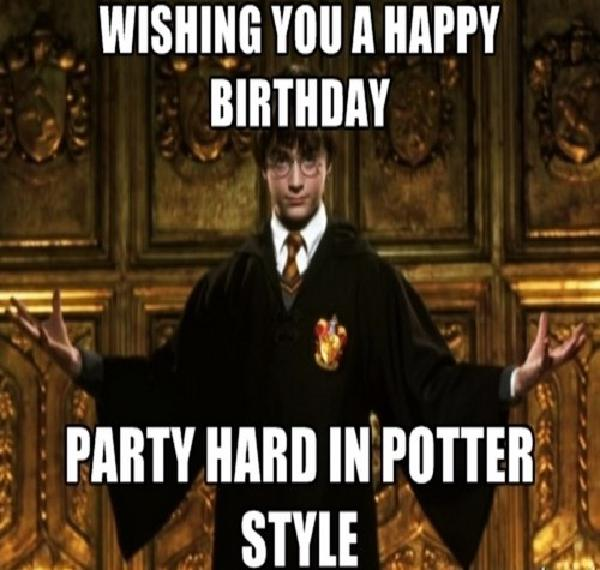Please give a succinct answer to the question in one word or phrase:
What is the theme of the celebration?

Harry Potter